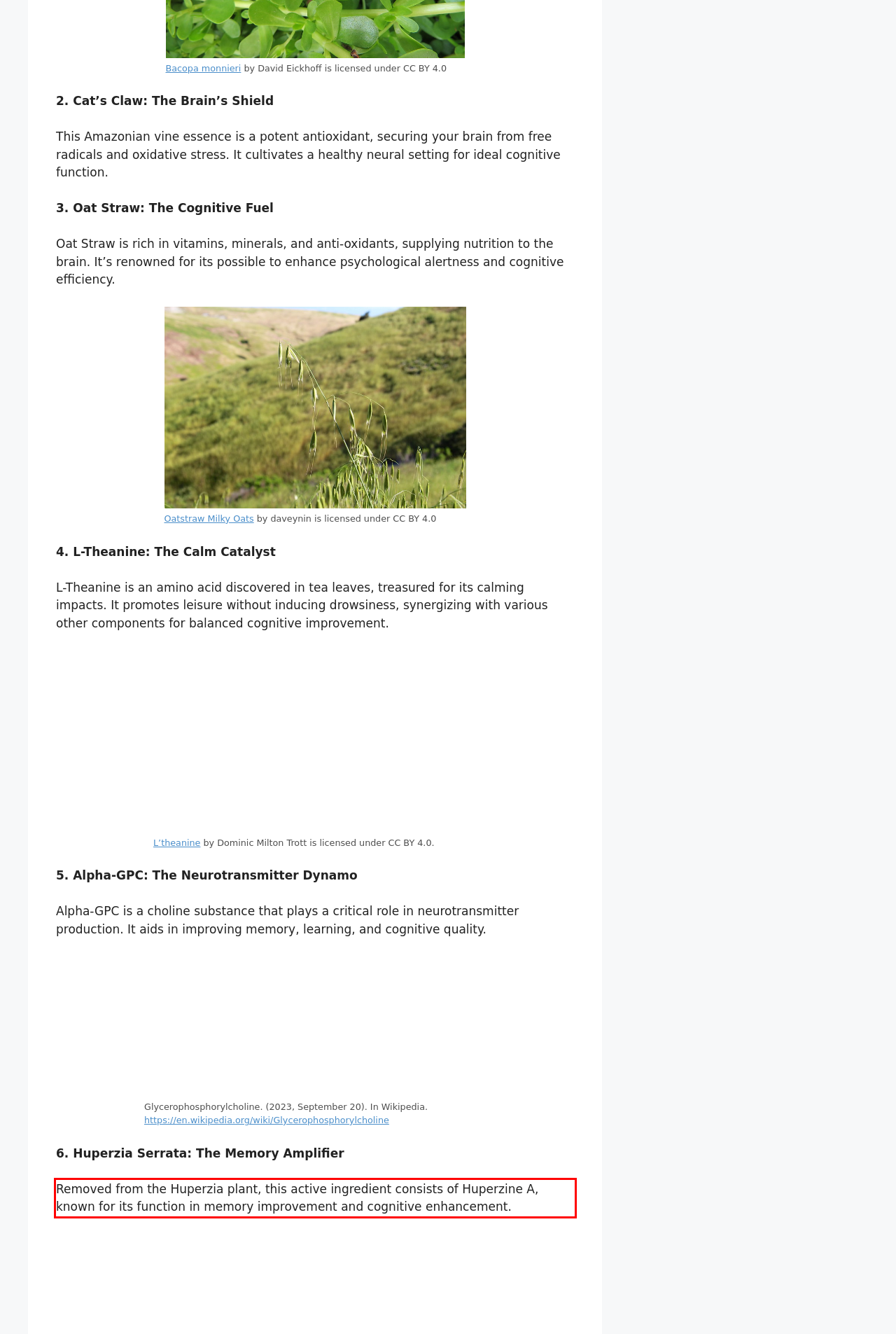Look at the provided screenshot of the webpage and perform OCR on the text within the red bounding box.

Removed from the Huperzia plant, this active ingredient consists of Huperzine A, known for its function in memory improvement and cognitive enhancement.